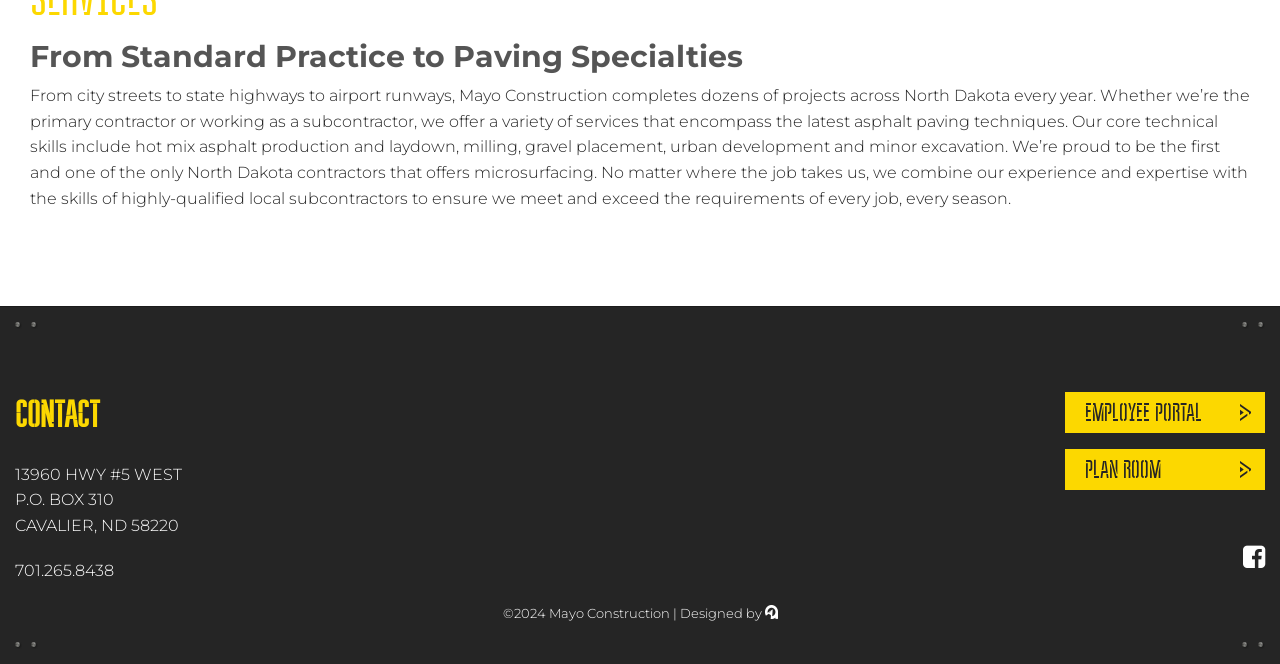Please specify the bounding box coordinates in the format (top-left x, top-left y, bottom-right x, bottom-right y), with all values as floating point numbers between 0 and 1. Identify the bounding box of the UI element described by: Regional model

None